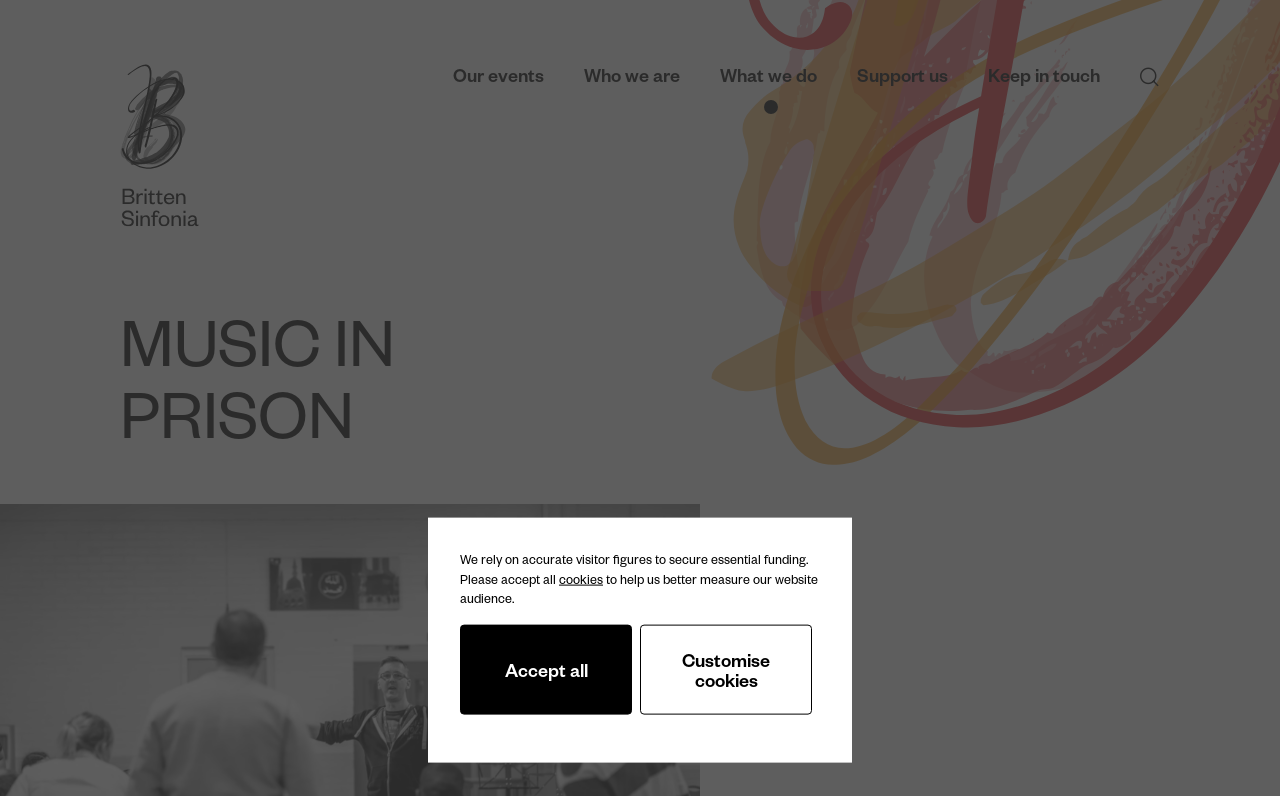Determine the title of the webpage and give its text content.

MUSIC IN PRISON